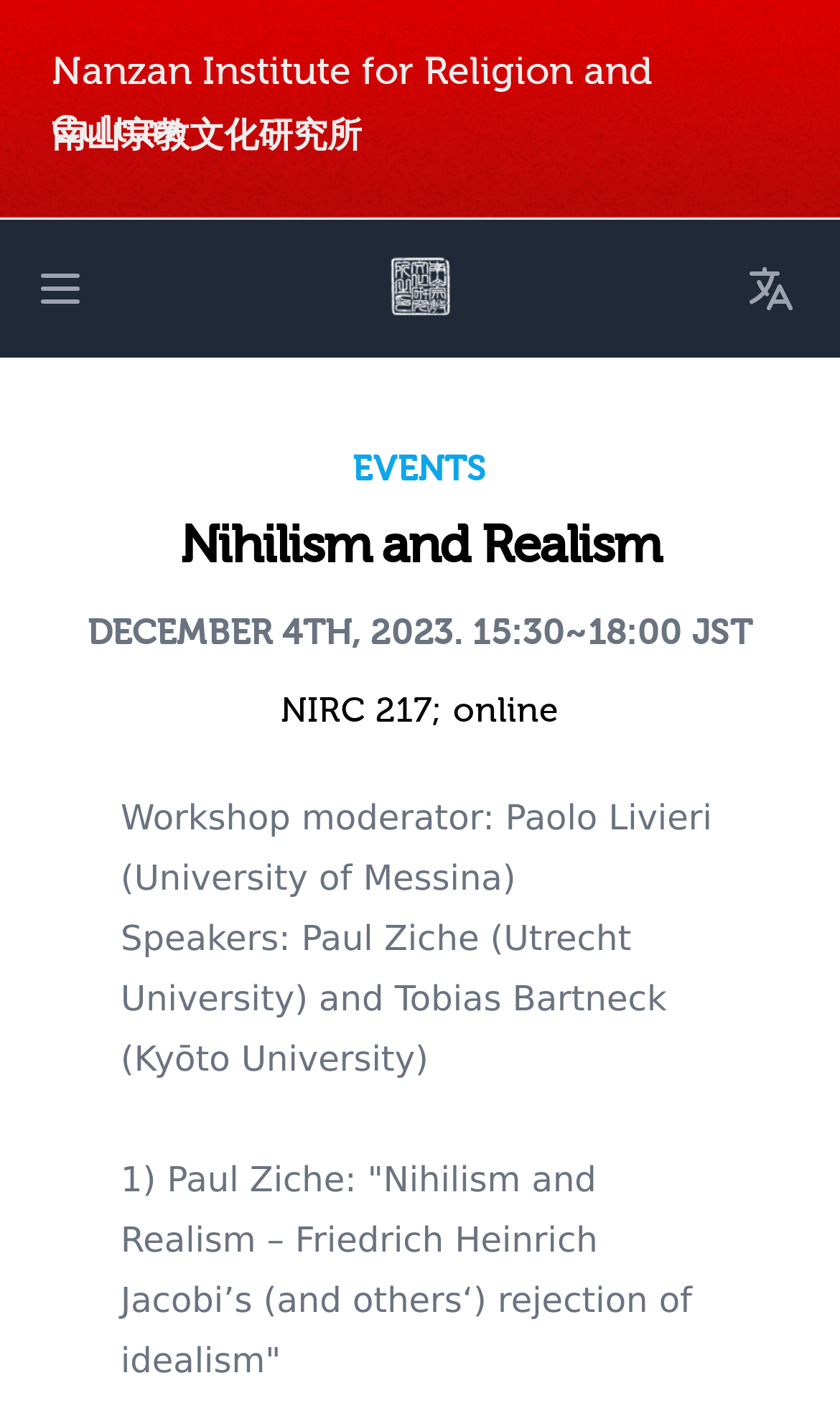Extract the bounding box coordinates for the UI element described as: "Toggle Language".

[0.877, 0.181, 0.959, 0.23]